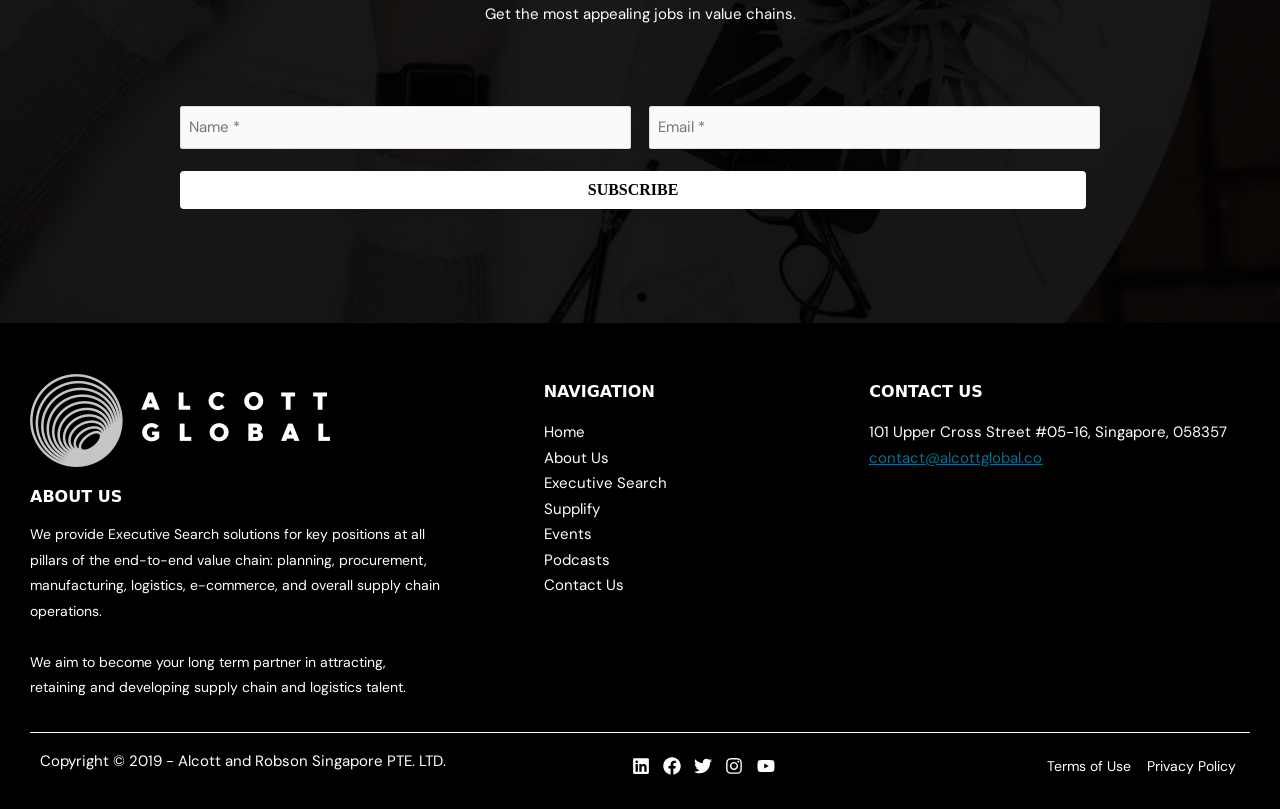Highlight the bounding box coordinates of the region I should click on to meet the following instruction: "Contact Alcott Global".

[0.679, 0.554, 0.814, 0.578]